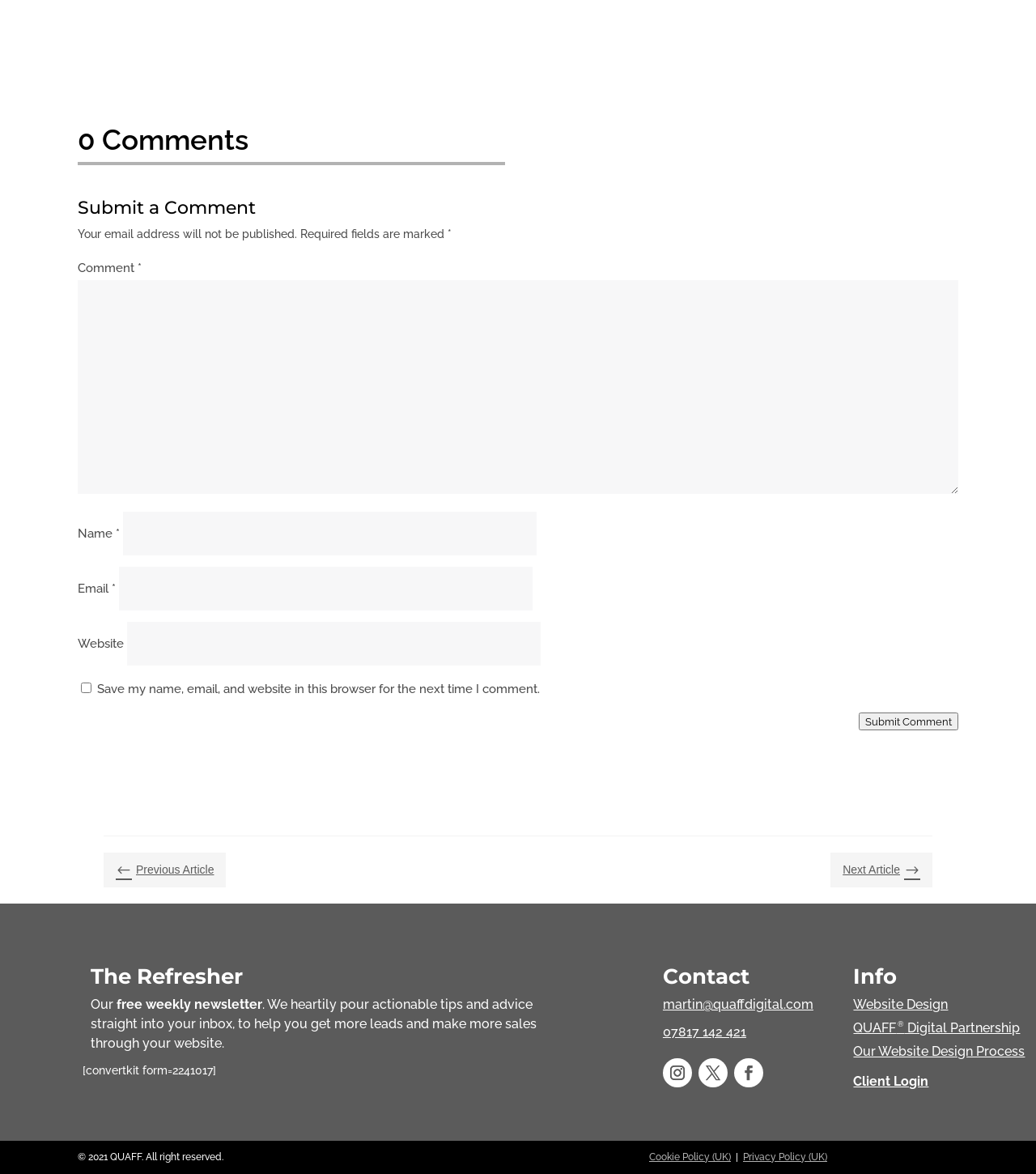What is the purpose of the comment section?
Provide a one-word or short-phrase answer based on the image.

To submit a comment